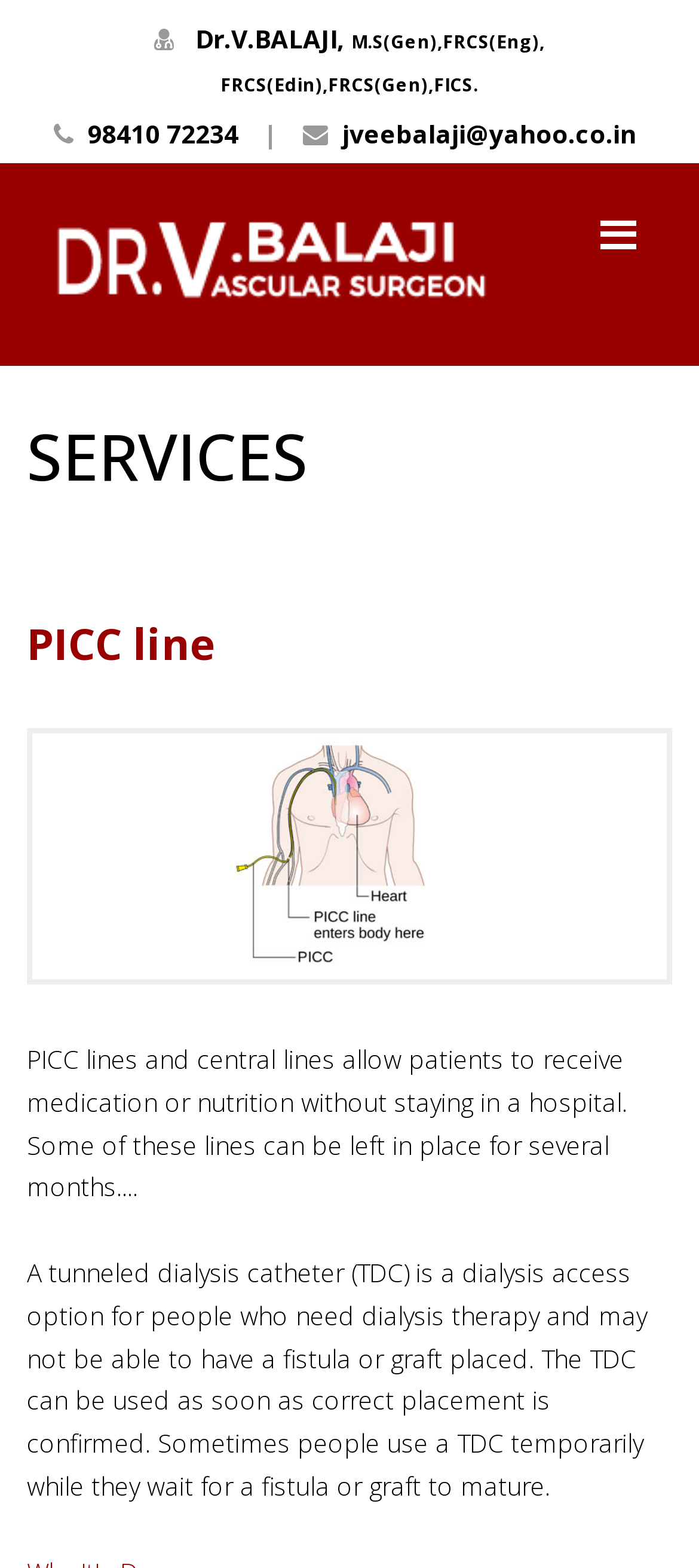From the details in the image, provide a thorough response to the question: How can patients use PICC lines?

According to the webpage, some PICC lines can be left in place for several months, allowing patients to receive medication or nutrition without staying in a hospital.